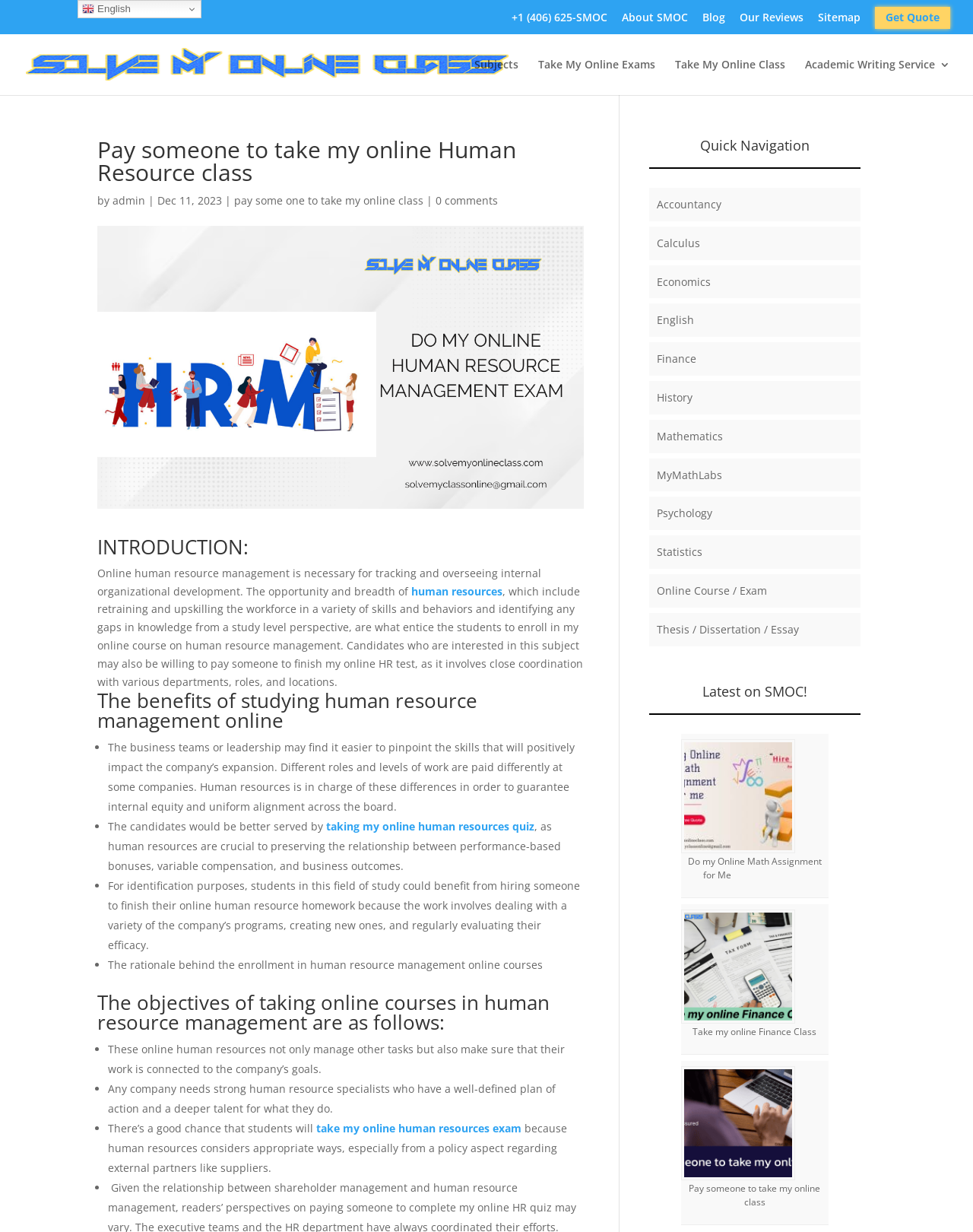Can you find the bounding box coordinates of the area I should click to execute the following instruction: "read the 'INTRODUCTION' section"?

[0.1, 0.436, 0.6, 0.458]